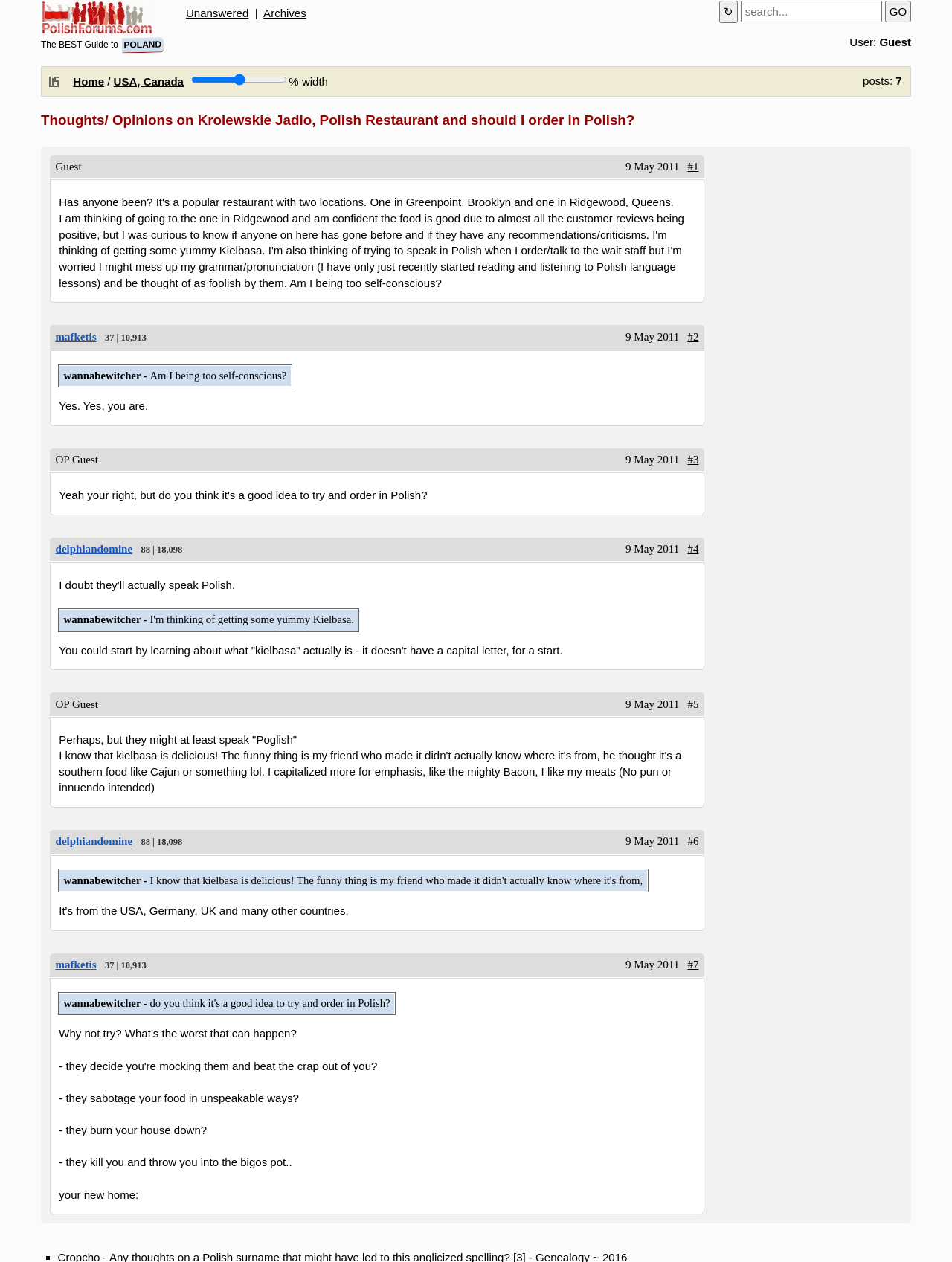What is the orientation of the slider?
Based on the image, please offer an in-depth response to the question.

The slider element has an orientation attribute set to 'horizontal', indicating that it is a horizontal slider.